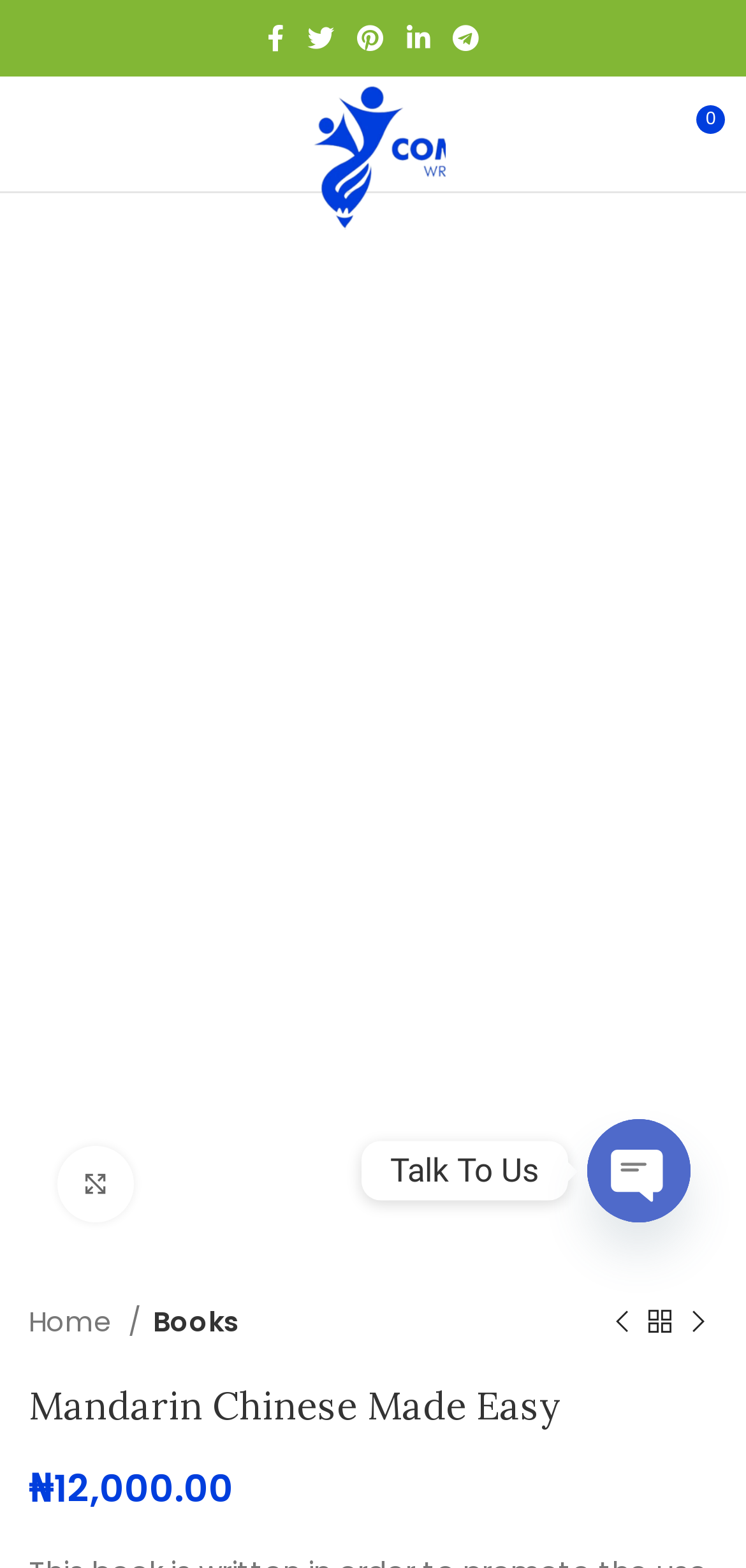Please locate the clickable area by providing the bounding box coordinates to follow this instruction: "Click to enlarge the image".

[0.077, 0.731, 0.179, 0.779]